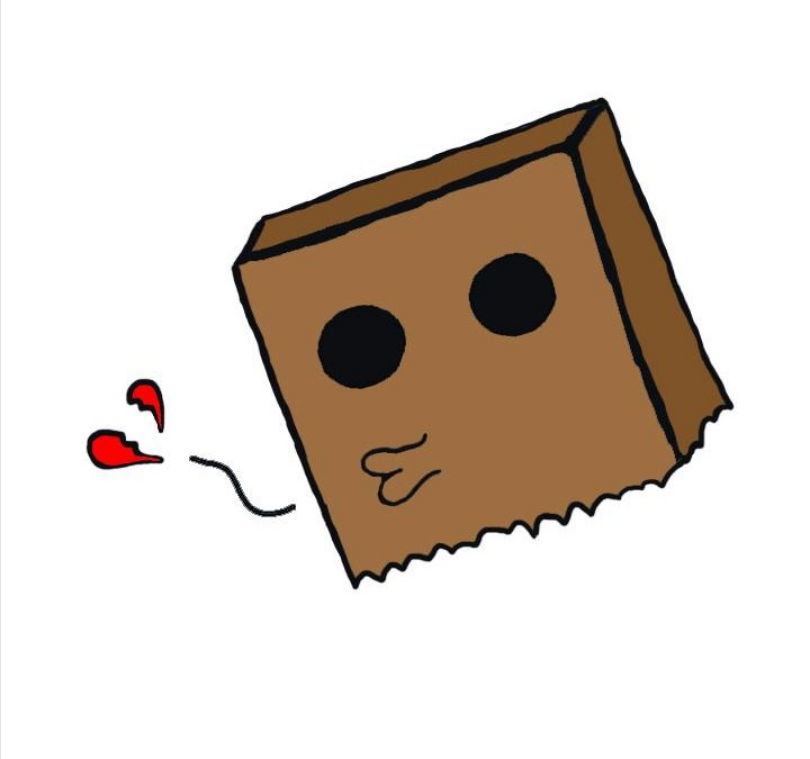Use a single word or phrase to answer the question:
What is the tone of the image?

Lighthearted and endearing